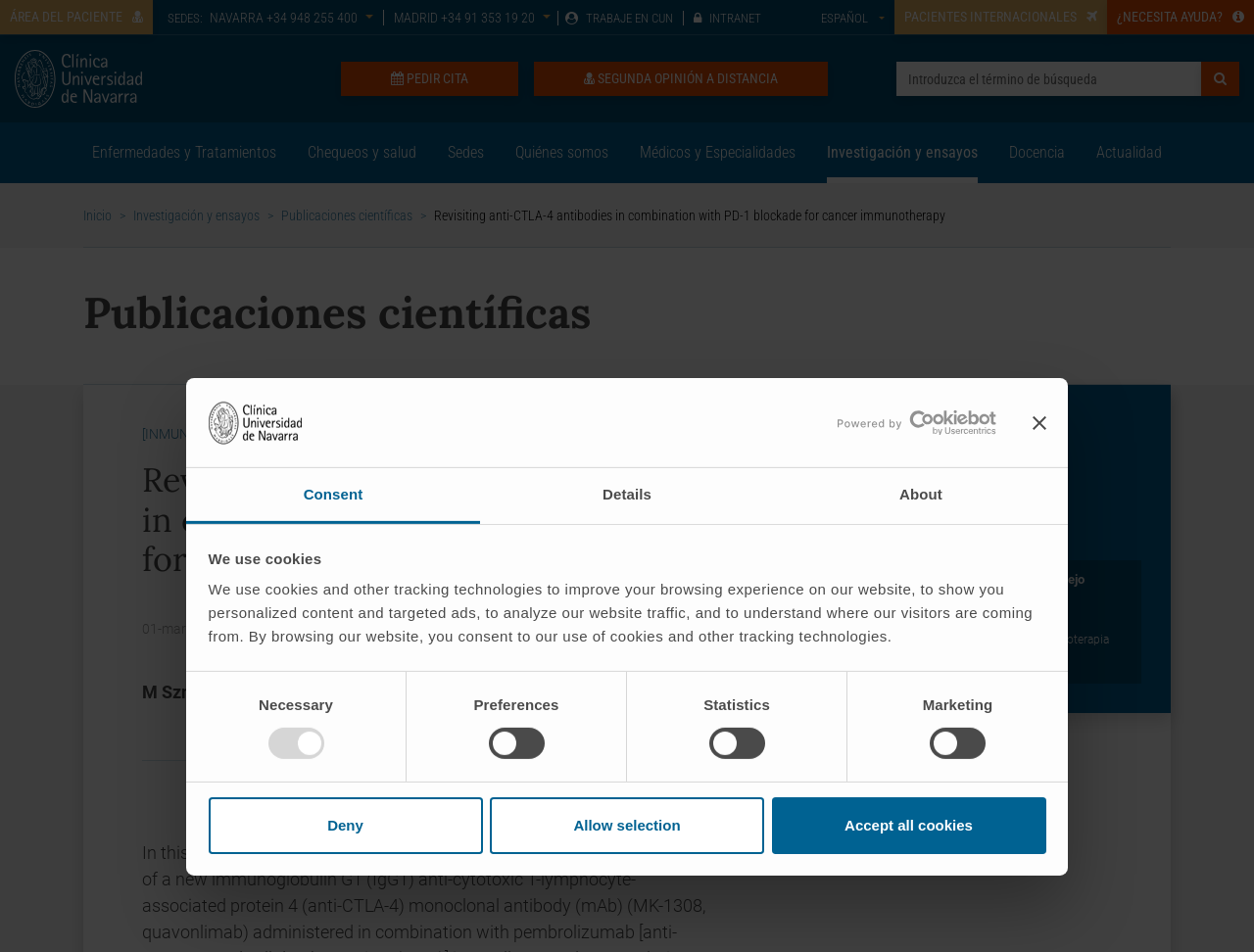What is the name of the doctor?
Refer to the image and give a detailed answer to the query.

I found the answer by looking at the link 'Dr. Ignacio Javier Melero Bermejo' which is located in the section 'Nuestros autores'.